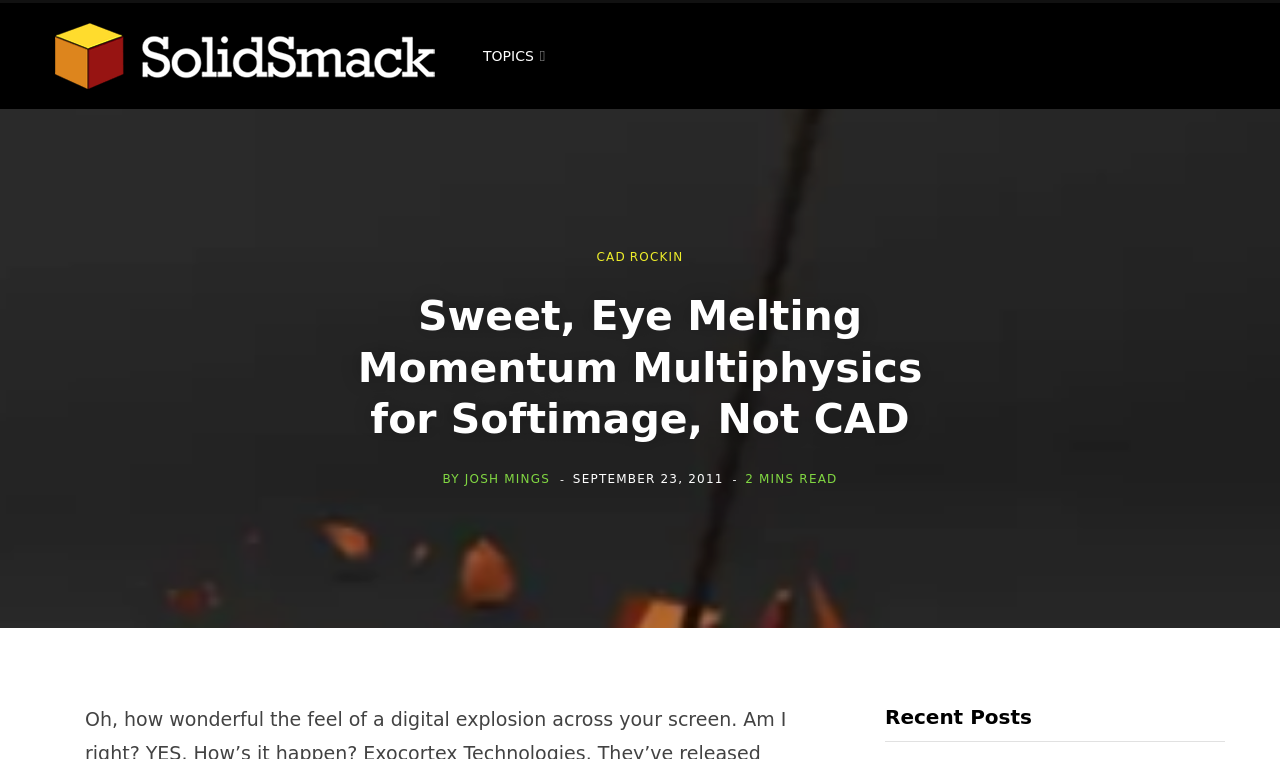Please provide a one-word or phrase answer to the question: 
What is the date of the article?

SEPTEMBER 23, 2011